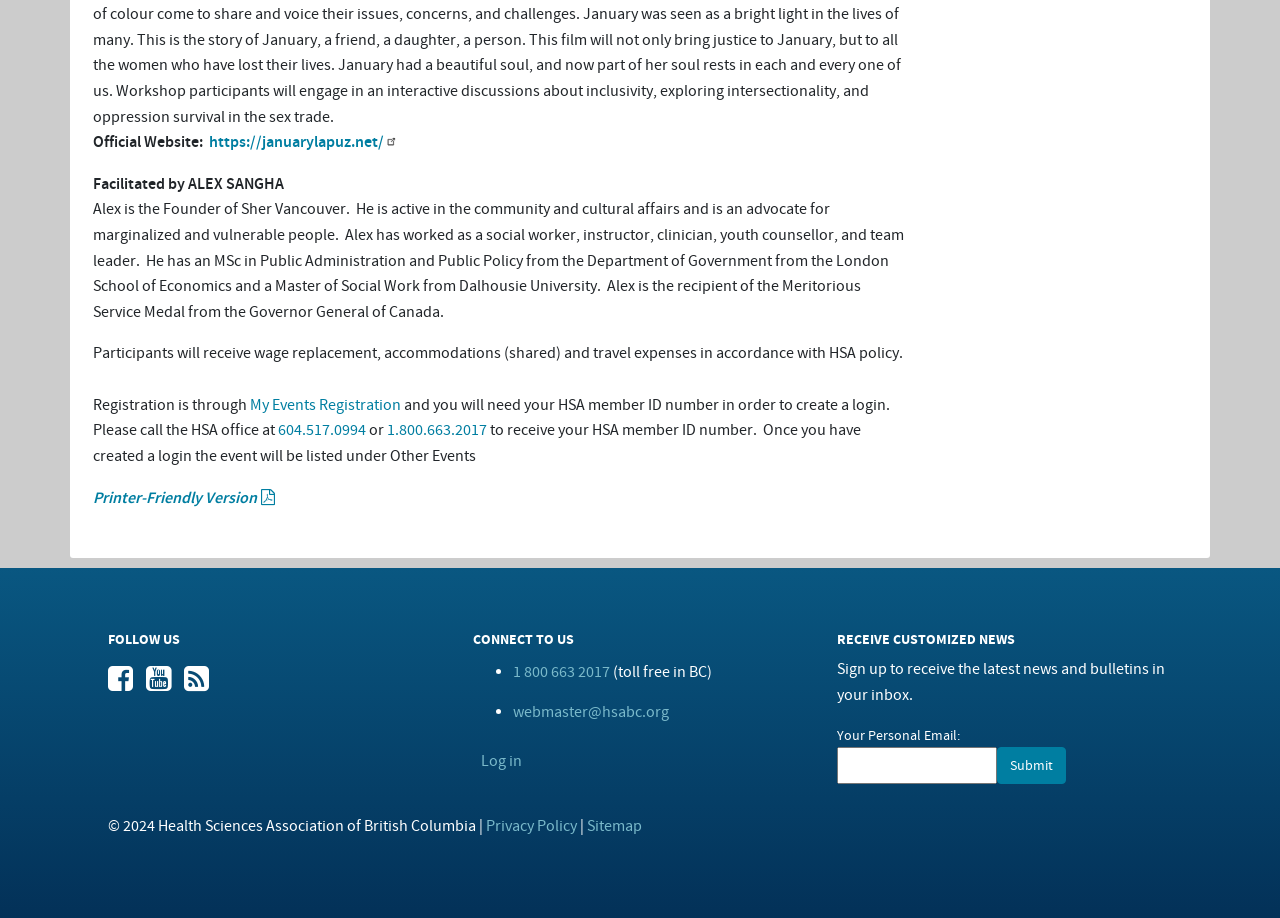Determine the bounding box coordinates of the clickable element to achieve the following action: 'Follow HSA on Facebook'. Provide the coordinates as four float values between 0 and 1, formatted as [left, top, right, bottom].

[0.084, 0.72, 0.104, 0.762]